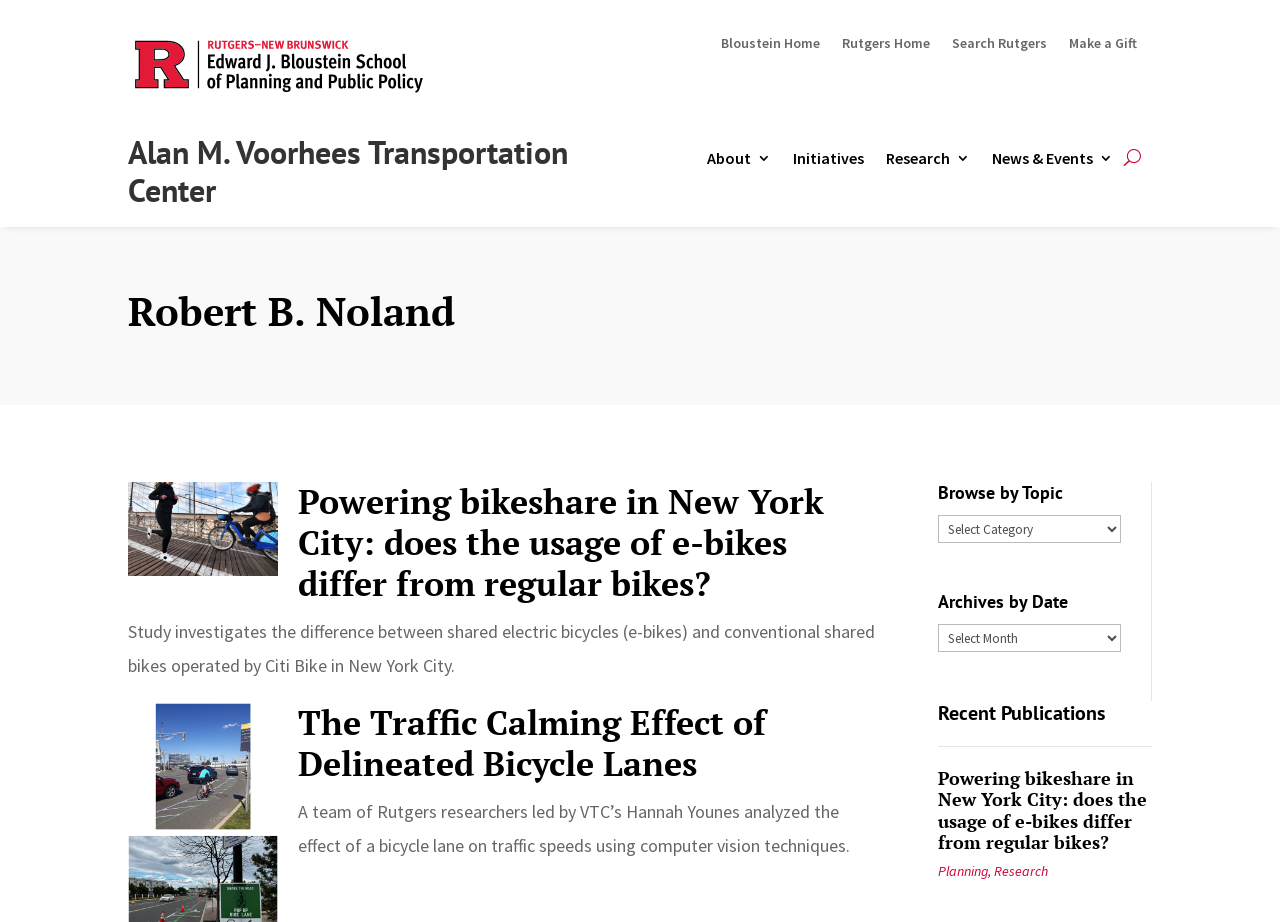Locate the headline of the webpage and generate its content.

Alan M. Voorhees Transportation Center